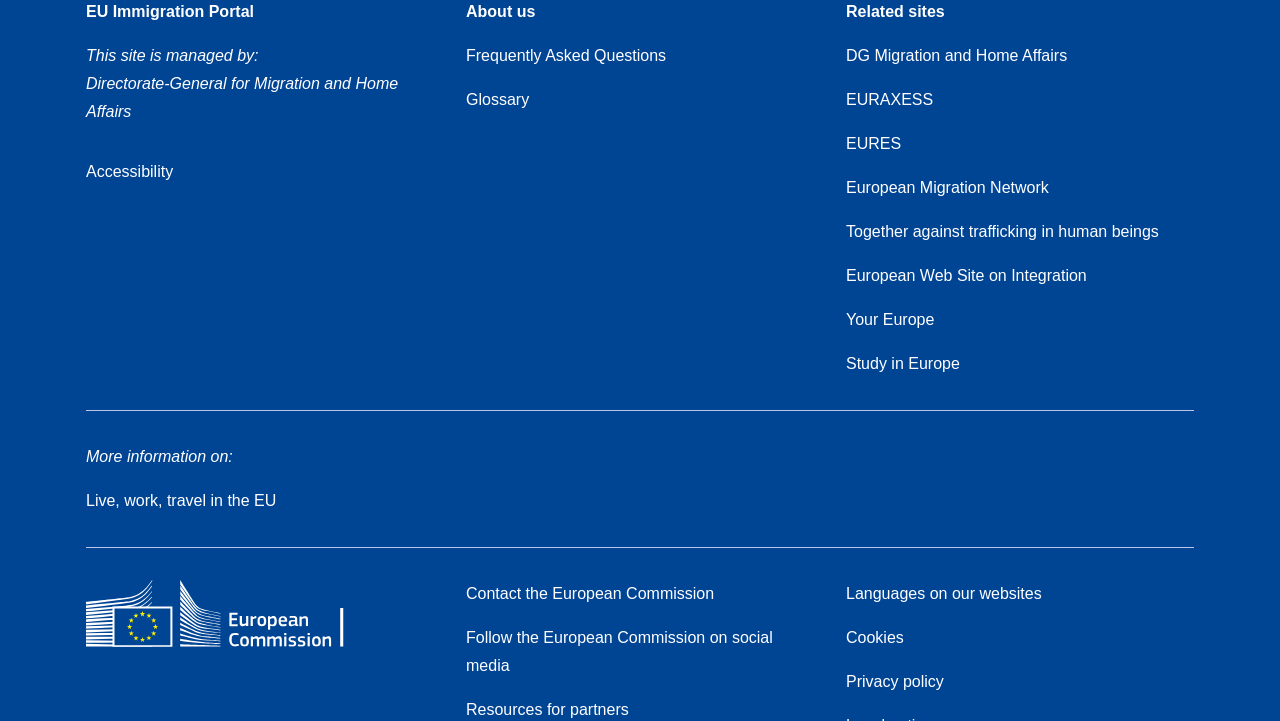How many links are there on the webpage?
Provide a short answer using one word or a brief phrase based on the image.

17